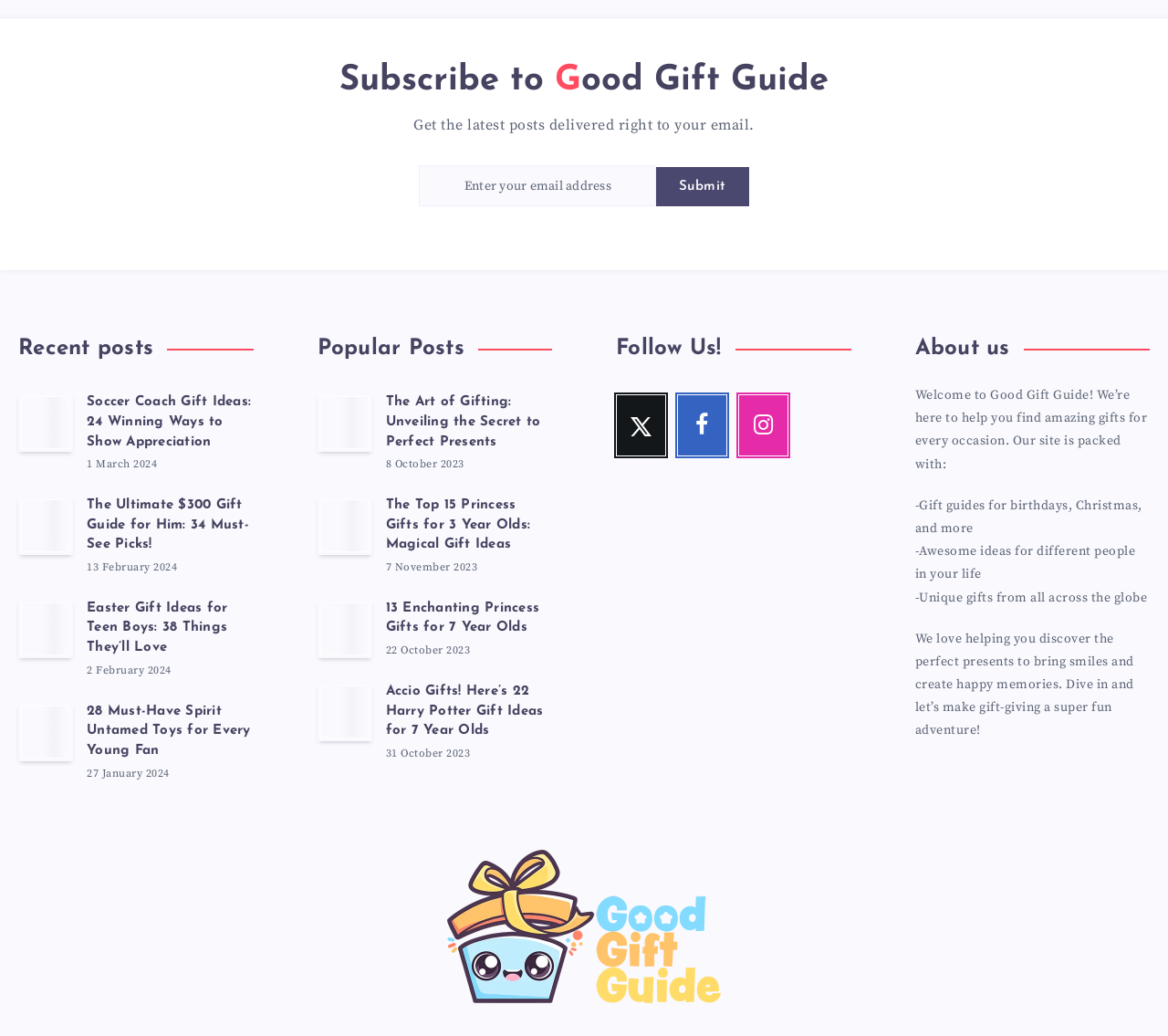Please locate the bounding box coordinates of the element that needs to be clicked to achieve the following instruction: "Enter your email address". The coordinates should be four float numbers between 0 and 1, i.e., [left, top, right, bottom].

[0.359, 0.16, 0.562, 0.199]